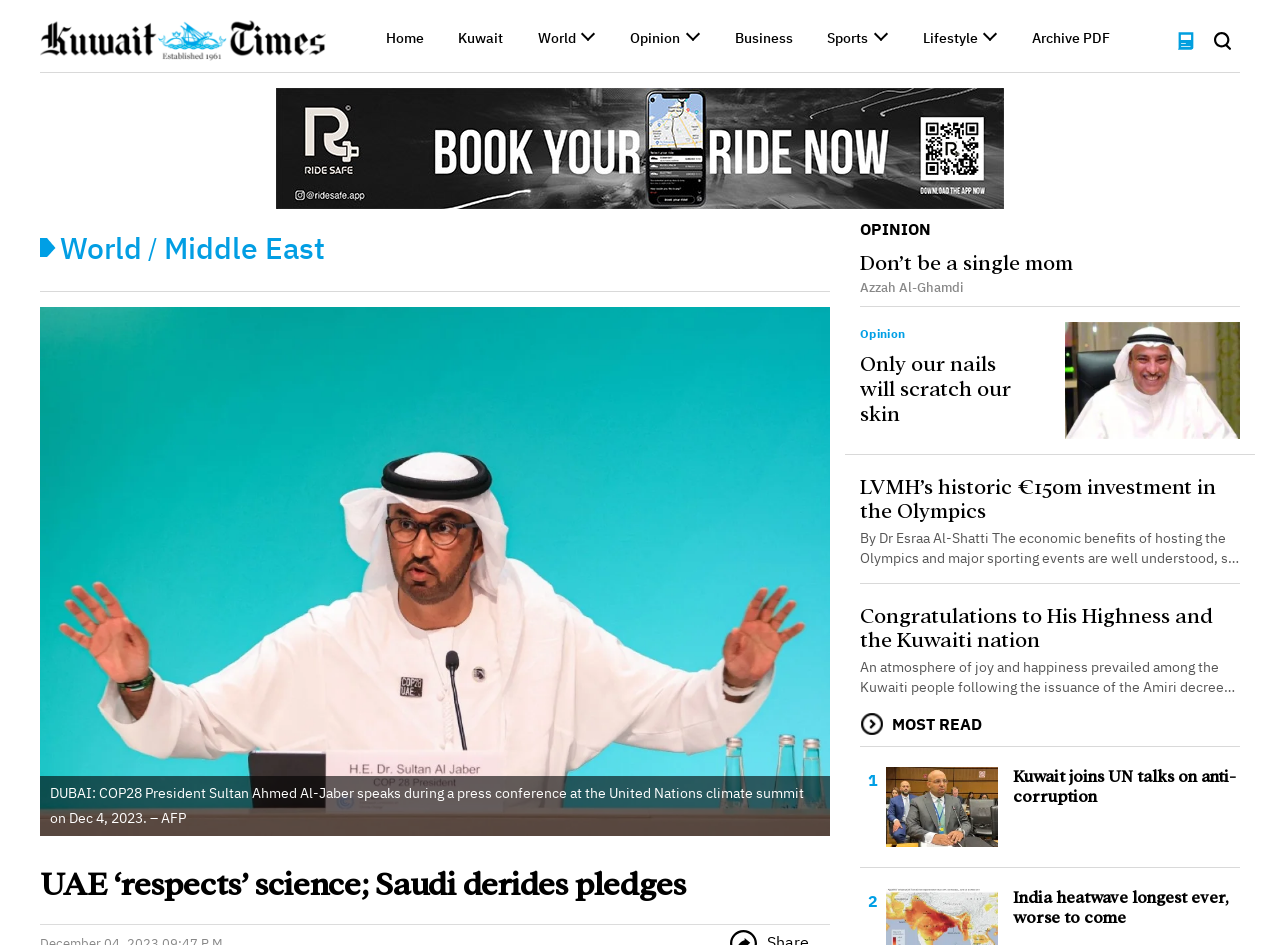Generate a thorough explanation of the webpage's elements.

The webpage is a news article page with a prominent logo at the top left corner. Below the logo, there is a navigation menu with links to various sections such as "Home", "Kuwait", "World", "Opinion", "Business", "Sports", and "Lifestyle". Each section has a heading and some have sub-links with list markers.

On the top right corner, there is a search bar with a search button and a close button. Below the navigation menu, there is a large banner ad that spans across the page.

The main content of the page is divided into two columns. The left column has a heading "World" and a sub-heading "Middle East". Below this, there is a news article with a title "UAE ‘respects’ science; Saudi derides pledges" and a large image related to the article. The article has a brief summary and a "Read more" link.

The right column has a section with the heading "OPINION" and several links to opinion articles. Each article has a title, a brief summary, and a "Read more" link. There are also some images scattered throughout the column.

At the bottom of the page, there is a link to "Archive PDF" and a "desk" link with an image.